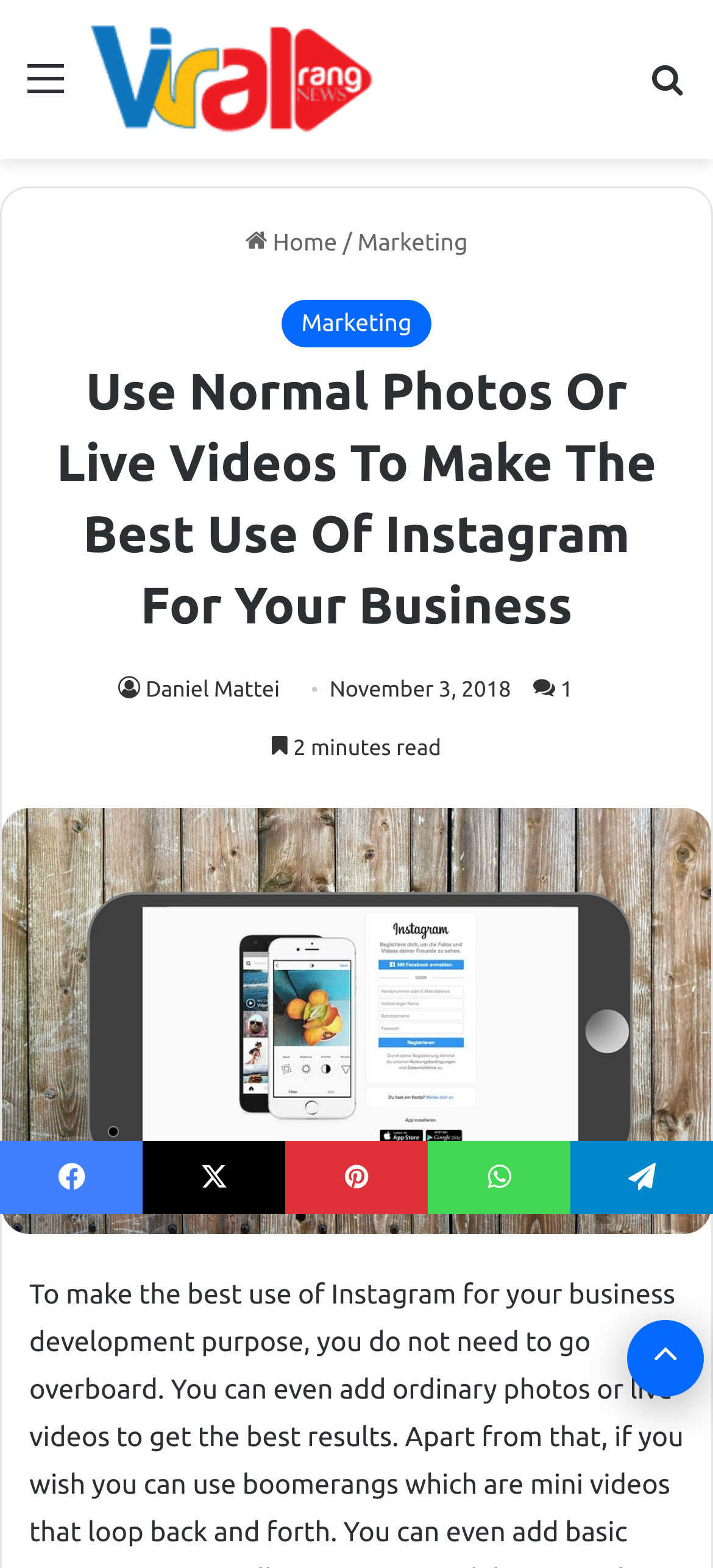Locate the coordinates of the bounding box for the clickable region that fulfills this instruction: "Click on the menu".

[0.038, 0.033, 0.09, 0.085]